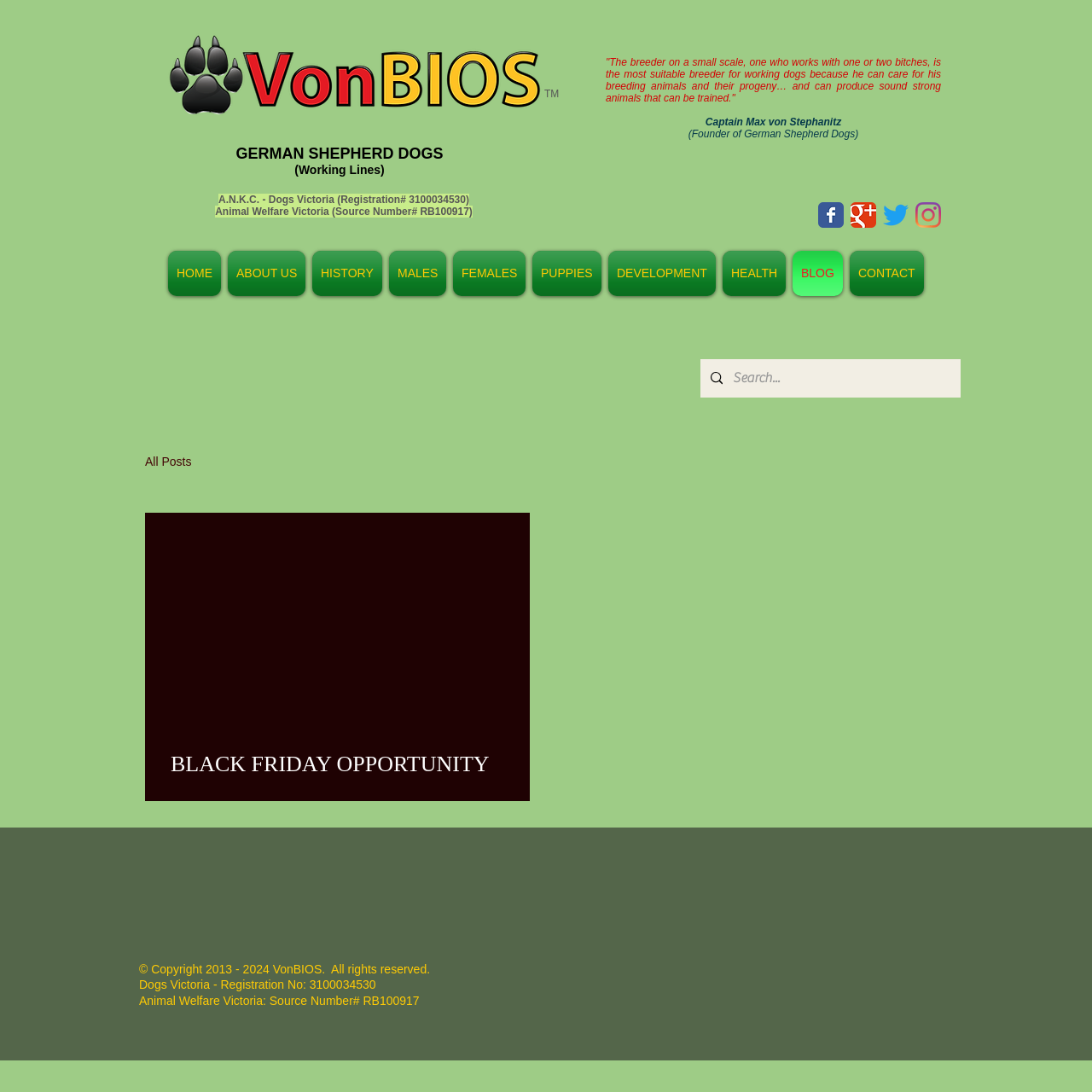Could you determine the bounding box coordinates of the clickable element to complete the instruction: "Check the COPYRIGHT information"? Provide the coordinates as four float numbers between 0 and 1, i.e., [left, top, right, bottom].

[0.127, 0.881, 0.394, 0.894]